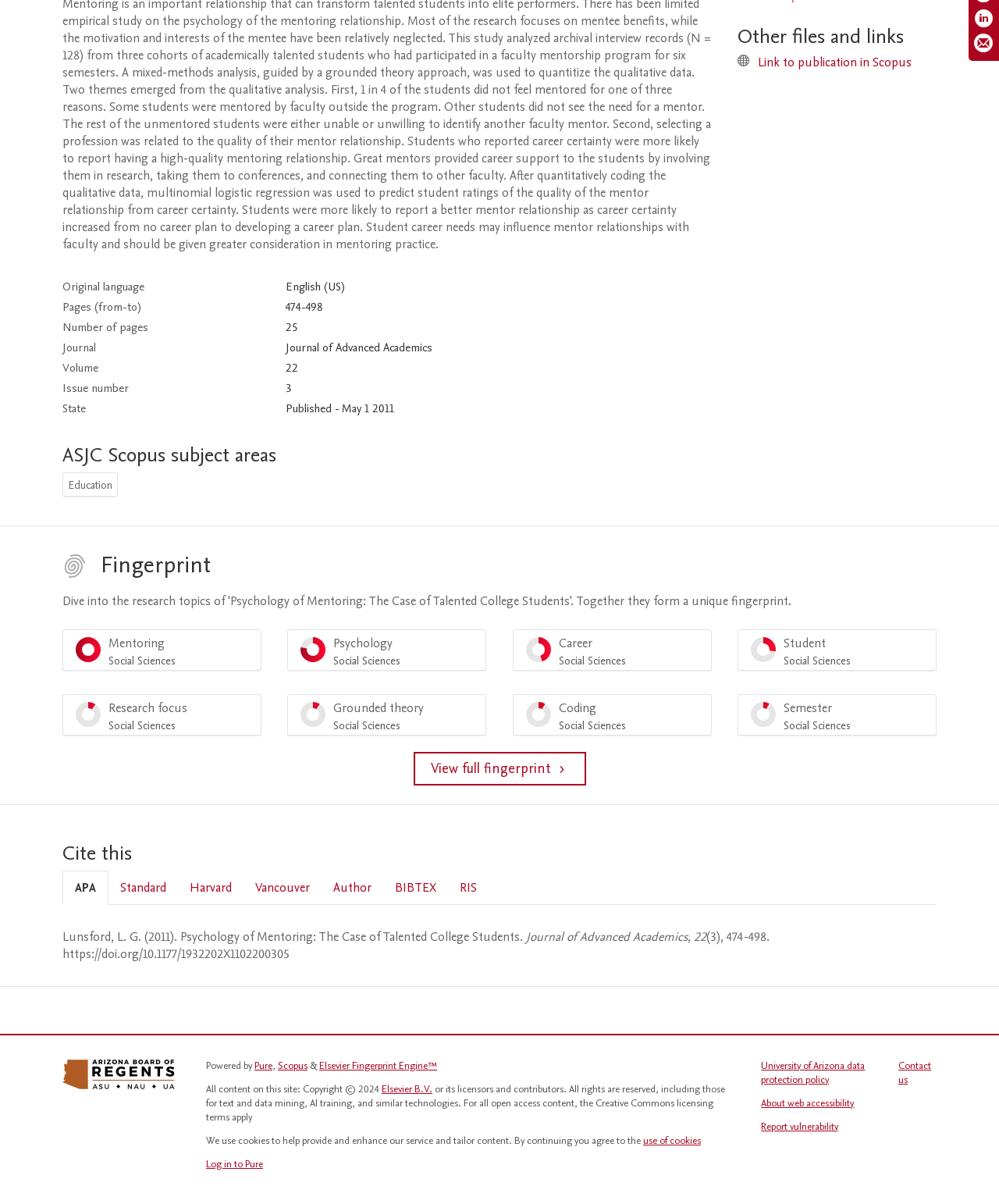Using the element description provided, determine the bounding box coordinates in the format (top-left x, top-left y, bottom-right x, bottom-right y). Ensure that all values are floating point numbers between 0 and 1. Element description: alt="Find us on Facebook"

None